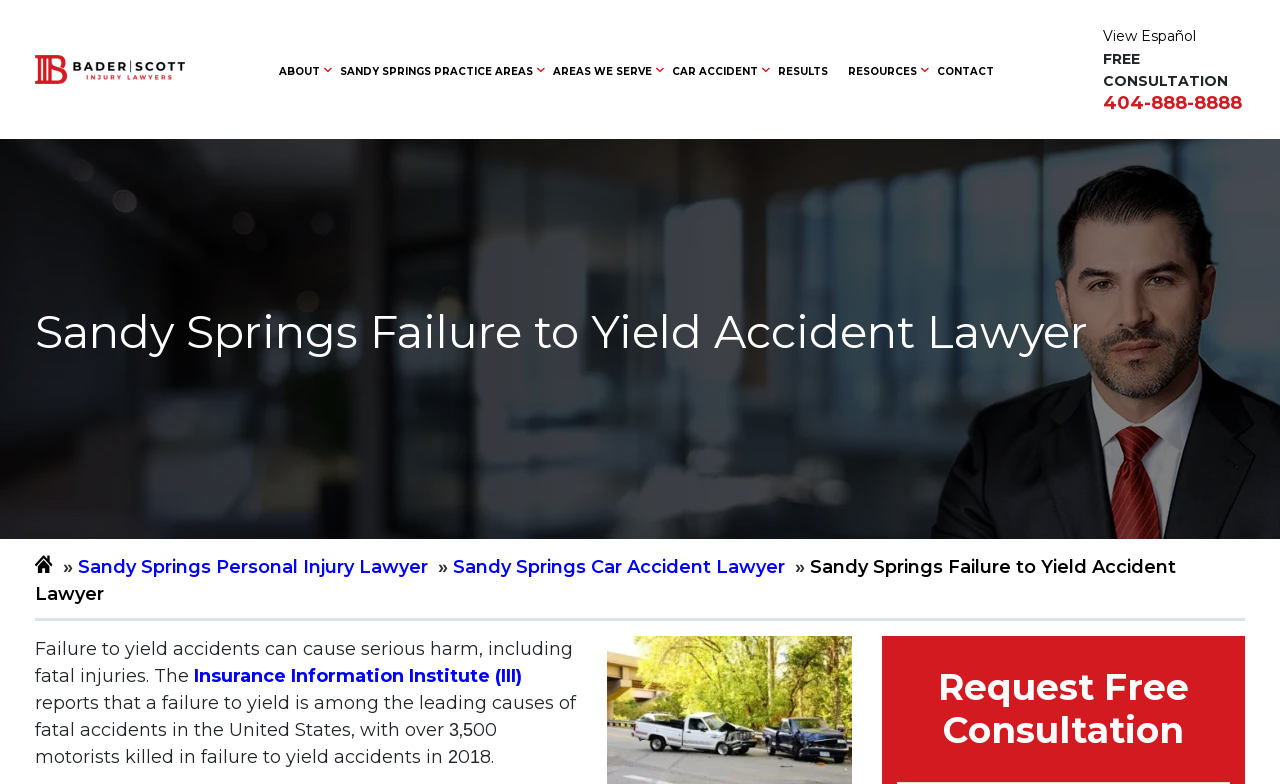Identify the title of the webpage and provide its text content.

Sandy Springs Failure to Yield Accident Lawyer